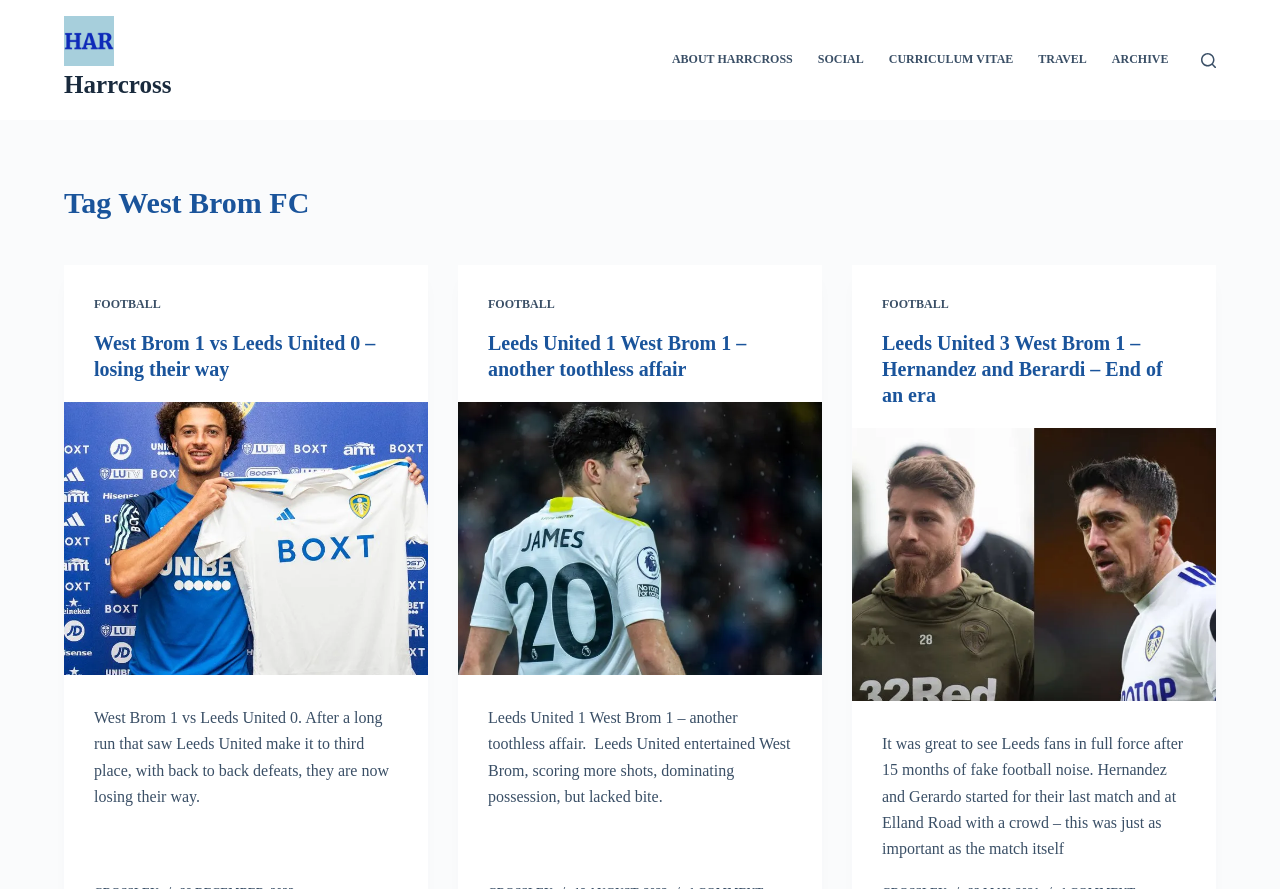Please mark the bounding box coordinates of the area that should be clicked to carry out the instruction: "Search for something".

[0.938, 0.059, 0.95, 0.076]